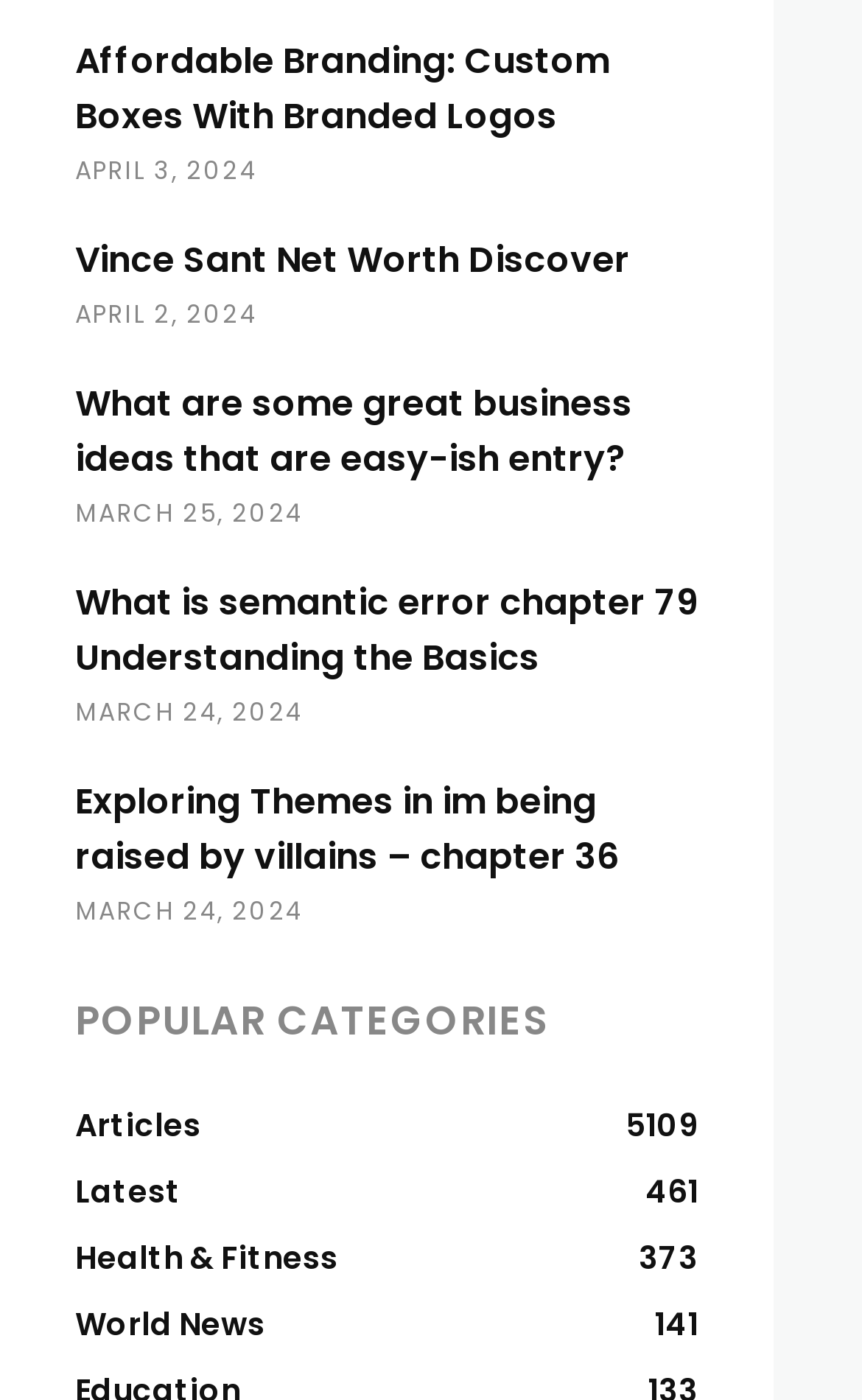Identify the bounding box coordinates of the area you need to click to perform the following instruction: "View 'Vince Sant Net Worth Discover'".

[0.087, 0.168, 0.731, 0.204]